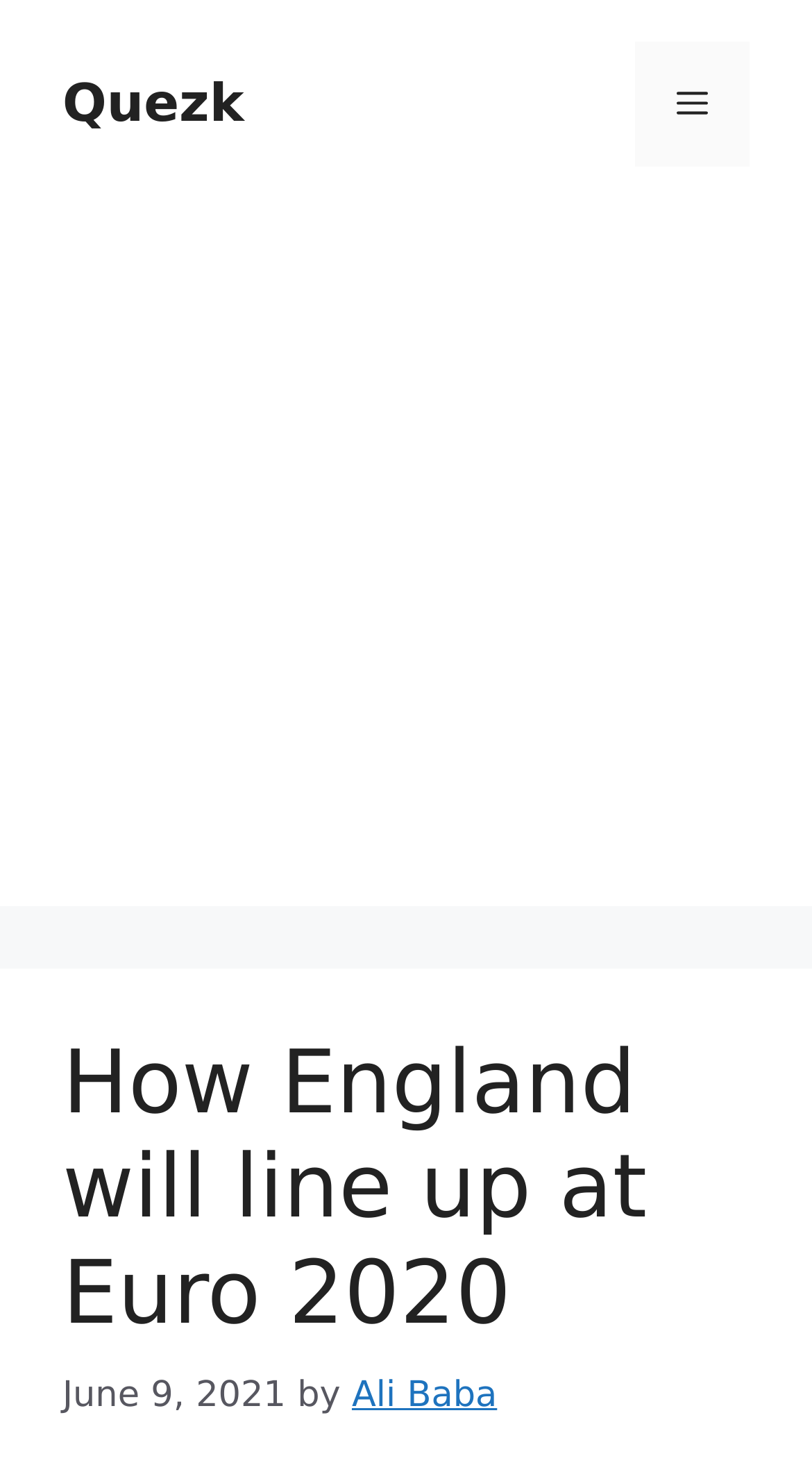When was the article published?
Using the details shown in the screenshot, provide a comprehensive answer to the question.

I found the publication date by examining the header section of the webpage, where the article's metadata is typically displayed. There, I saw a time element with the text 'June 9, 2021', which indicates the date the article was published.